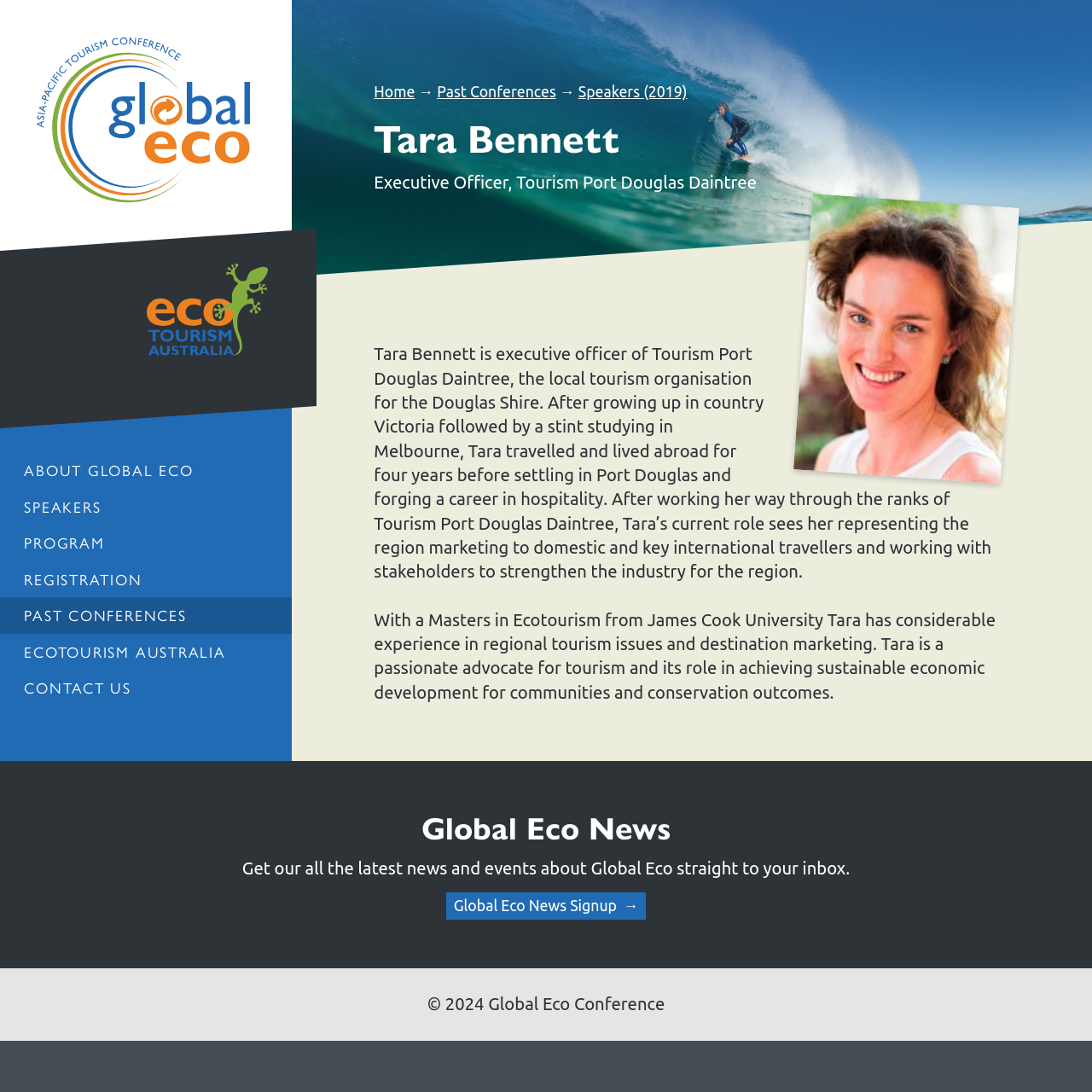What is the name of the conference?
Use the image to give a comprehensive and detailed response to the question.

I found the answer by looking at the link element with the text 'Global Eco Asia-Pacific Tourism Conference' which is a sub-element of the Root Element. This text is likely to be the name of the conference.